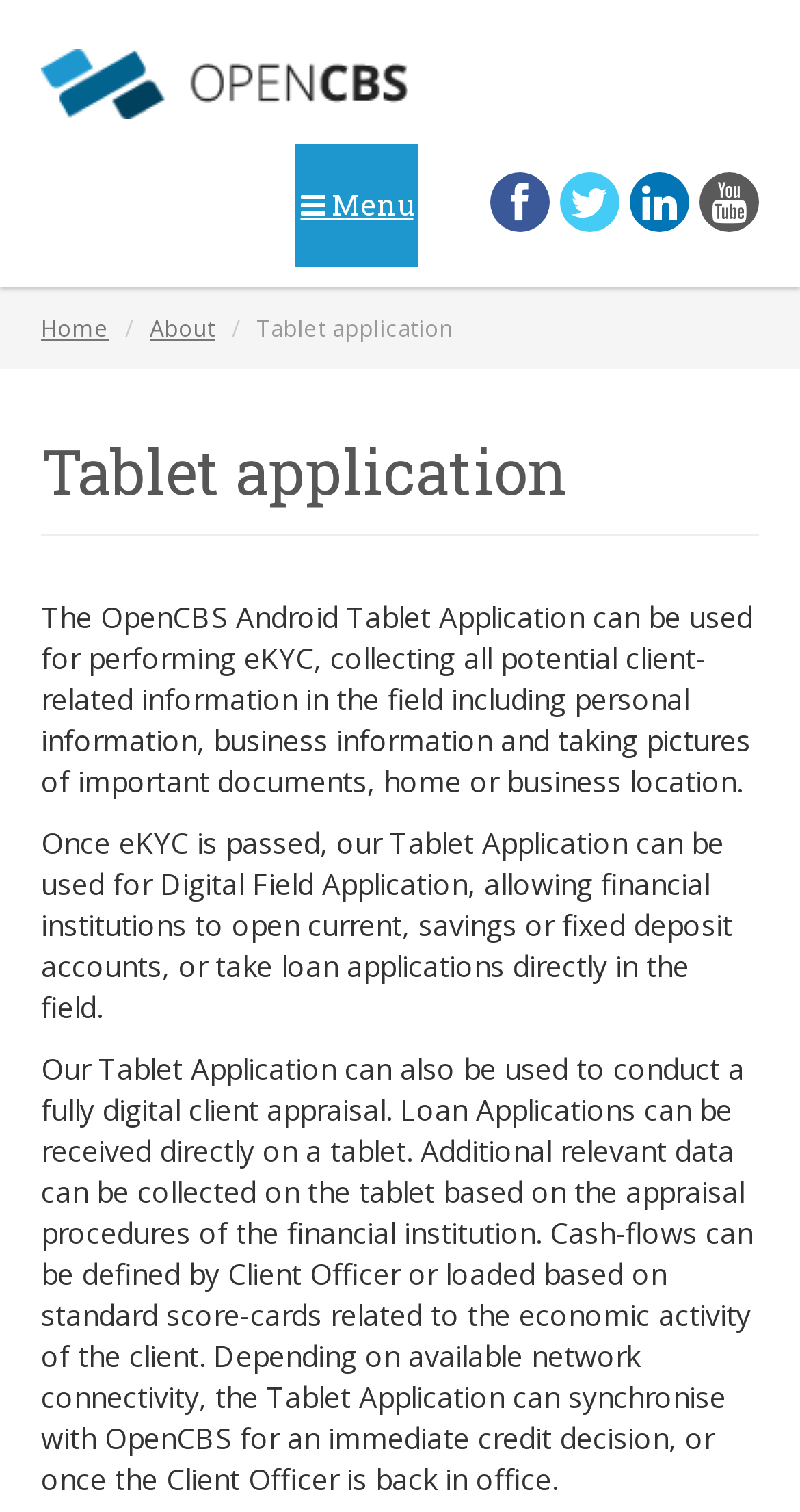Refer to the screenshot and give an in-depth answer to this question: What is the purpose of the Loan Origination Solution?

The webpage mentions that the Loan Origination Solution allows financial institutions to open current, savings or fixed deposit accounts, or take loan applications directly in the field, suggesting that the purpose of the Loan Origination Solution is to facilitate loan applications.